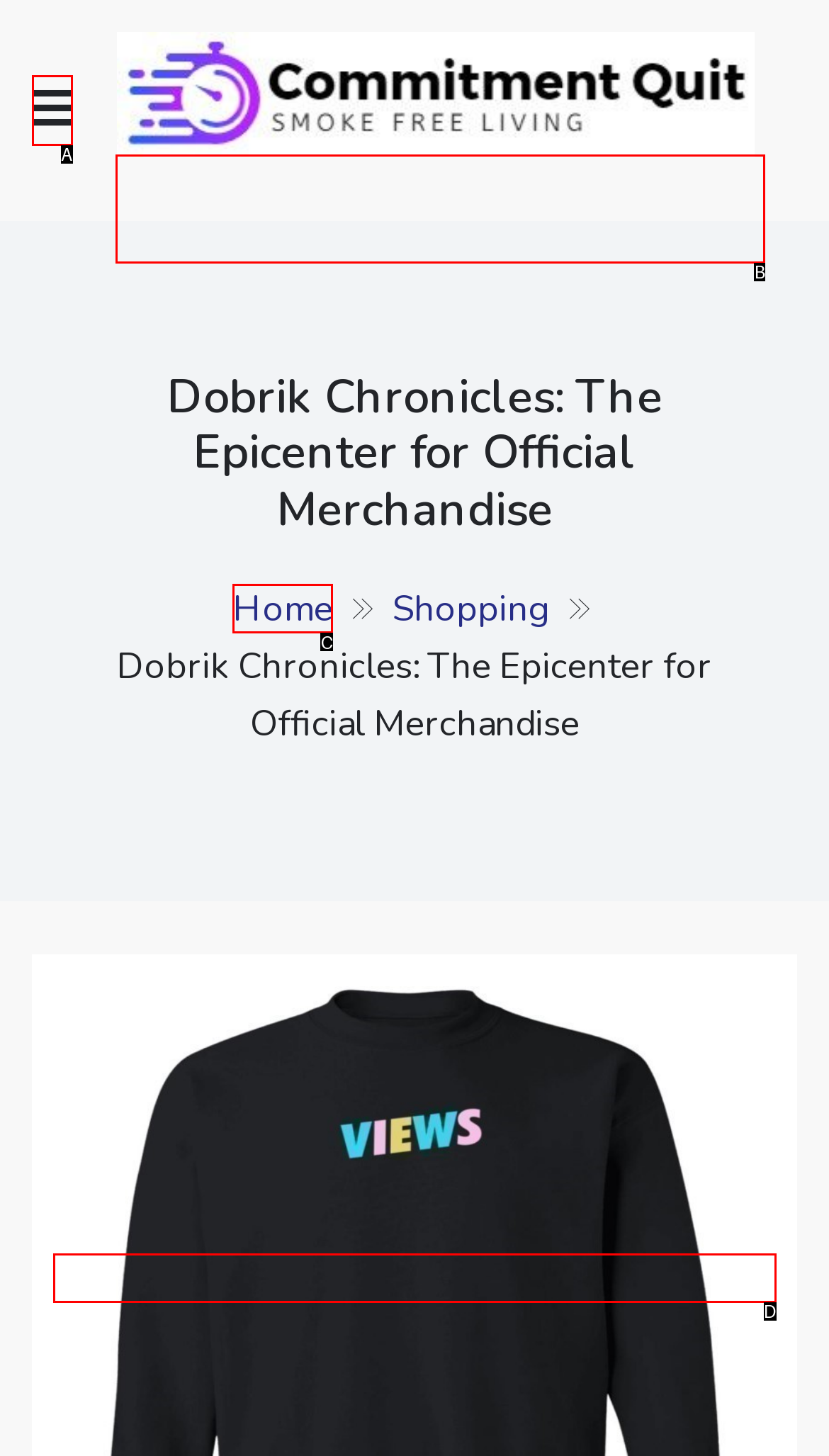From the description: Commitment Quit, select the HTML element that fits best. Reply with the letter of the appropriate option.

B